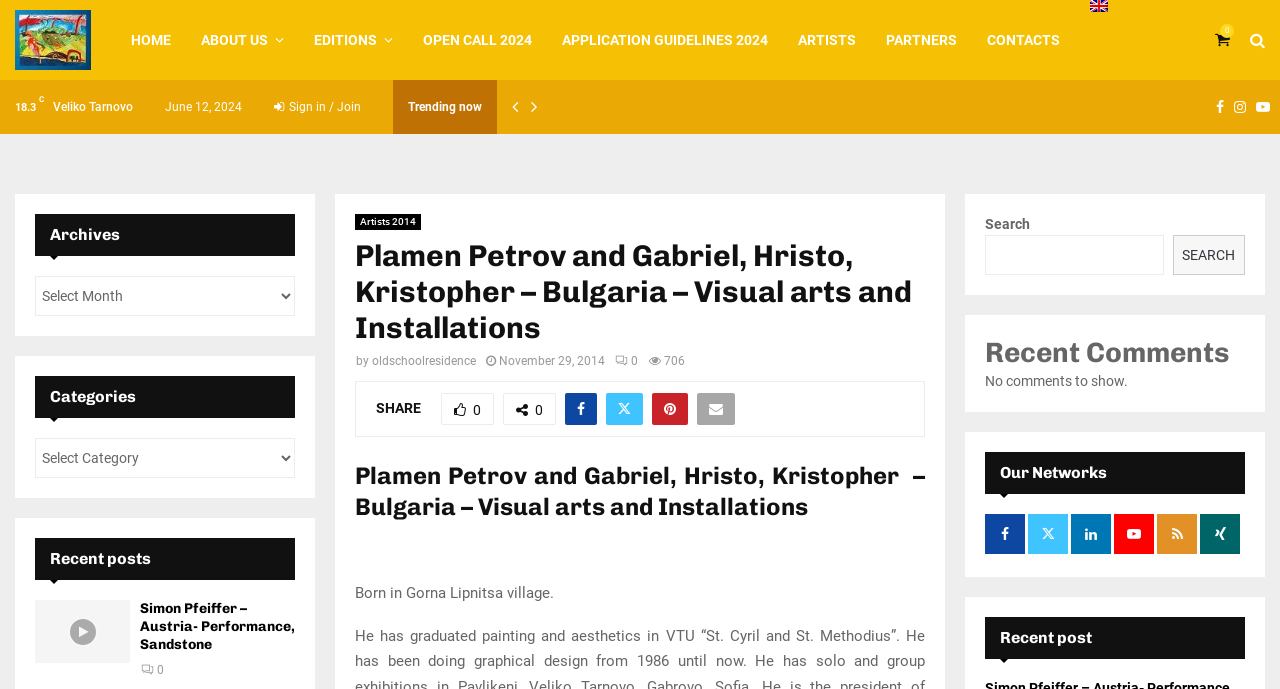Specify the bounding box coordinates of the element's area that should be clicked to execute the given instruction: "View Plamen Petrov and Gabriel, Hristo, Kristopher's profile". The coordinates should be four float numbers between 0 and 1, i.e., [left, top, right, bottom].

[0.277, 0.345, 0.723, 0.502]